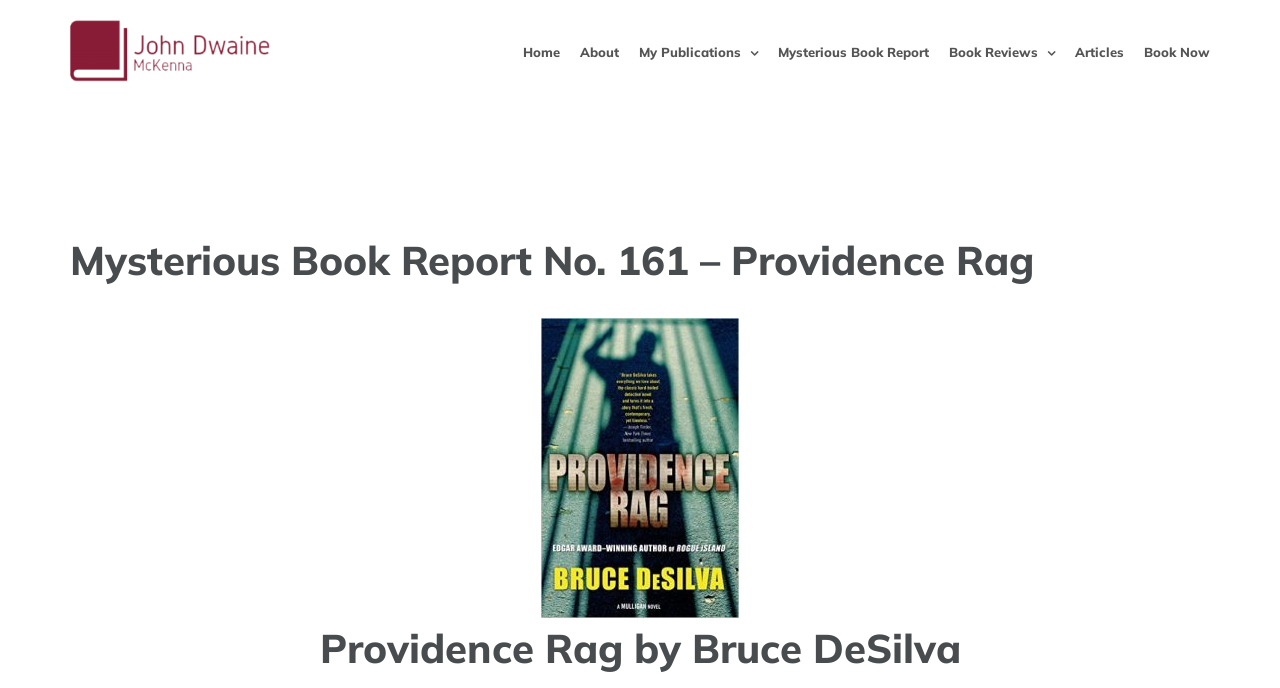Please examine the image and answer the question with a detailed explanation:
How many navigation links are in the main menu?

I counted the number of links under the 'Main Menu' navigation element, which are 'Home', 'About', 'My Publications', 'Mysterious Book Report', 'Book Reviews', 'Articles', and 'Book Now', totaling 7 links.